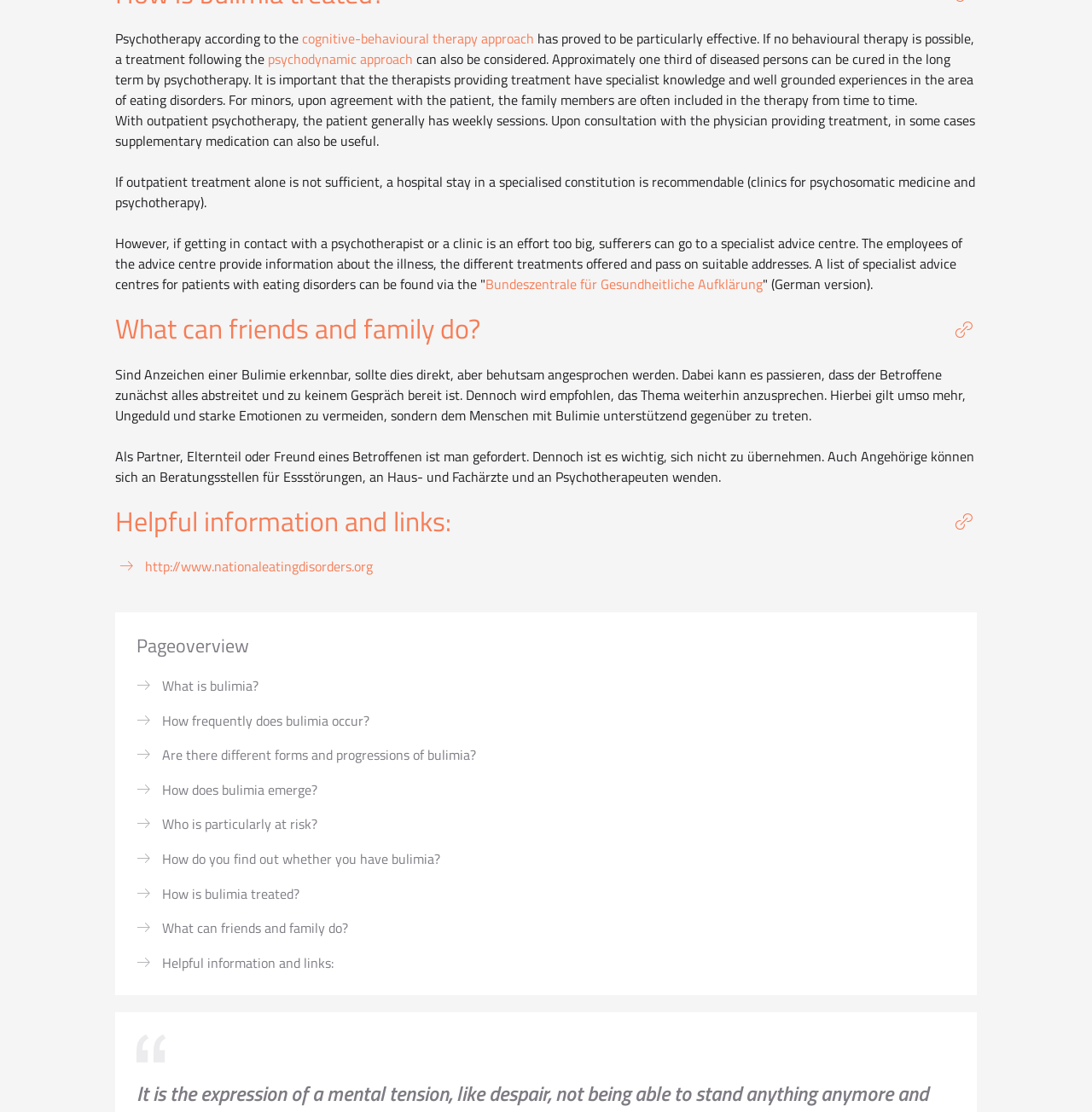Please mark the bounding box coordinates of the area that should be clicked to carry out the instruction: "Go to the Nationaleatingdisorders website".

[0.133, 0.5, 0.342, 0.519]